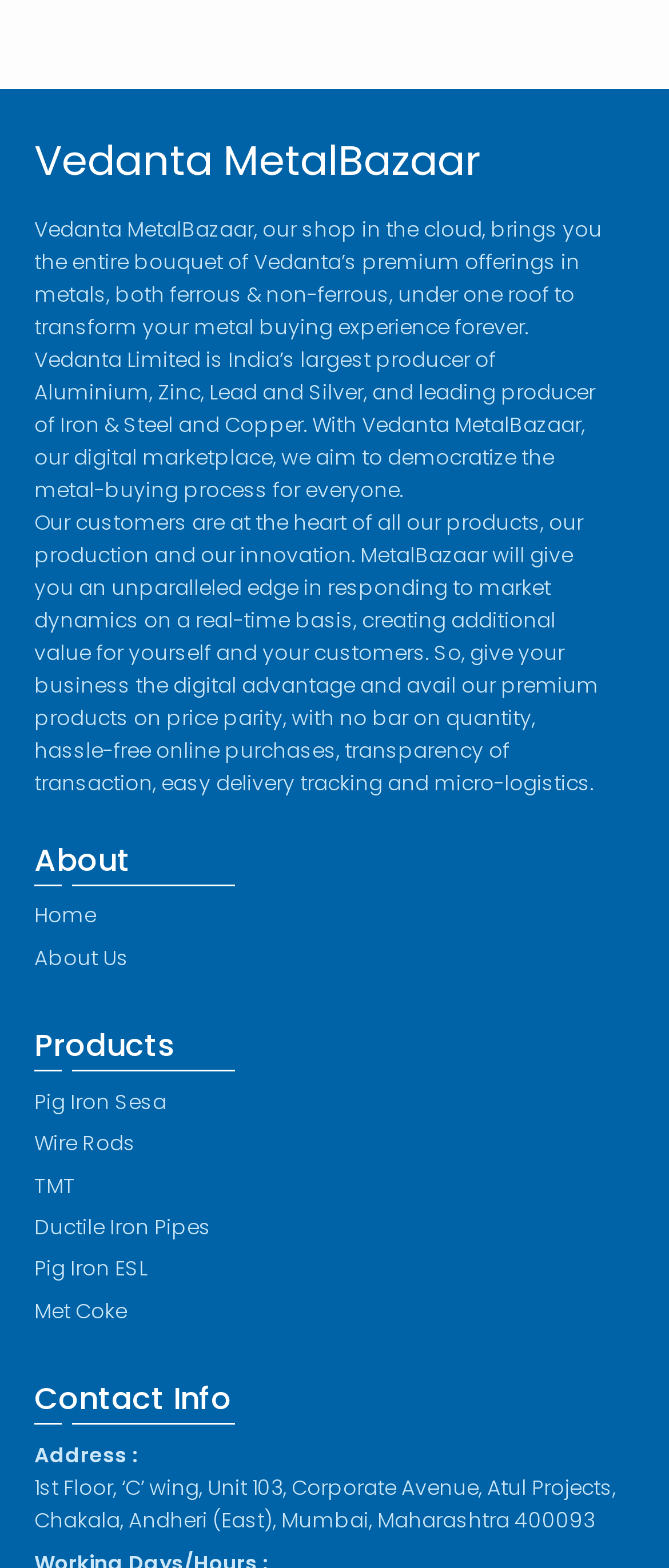Find the bounding box coordinates of the element to click in order to complete the given instruction: "click Vedanta MetalBazaar."

[0.051, 0.085, 0.91, 0.121]